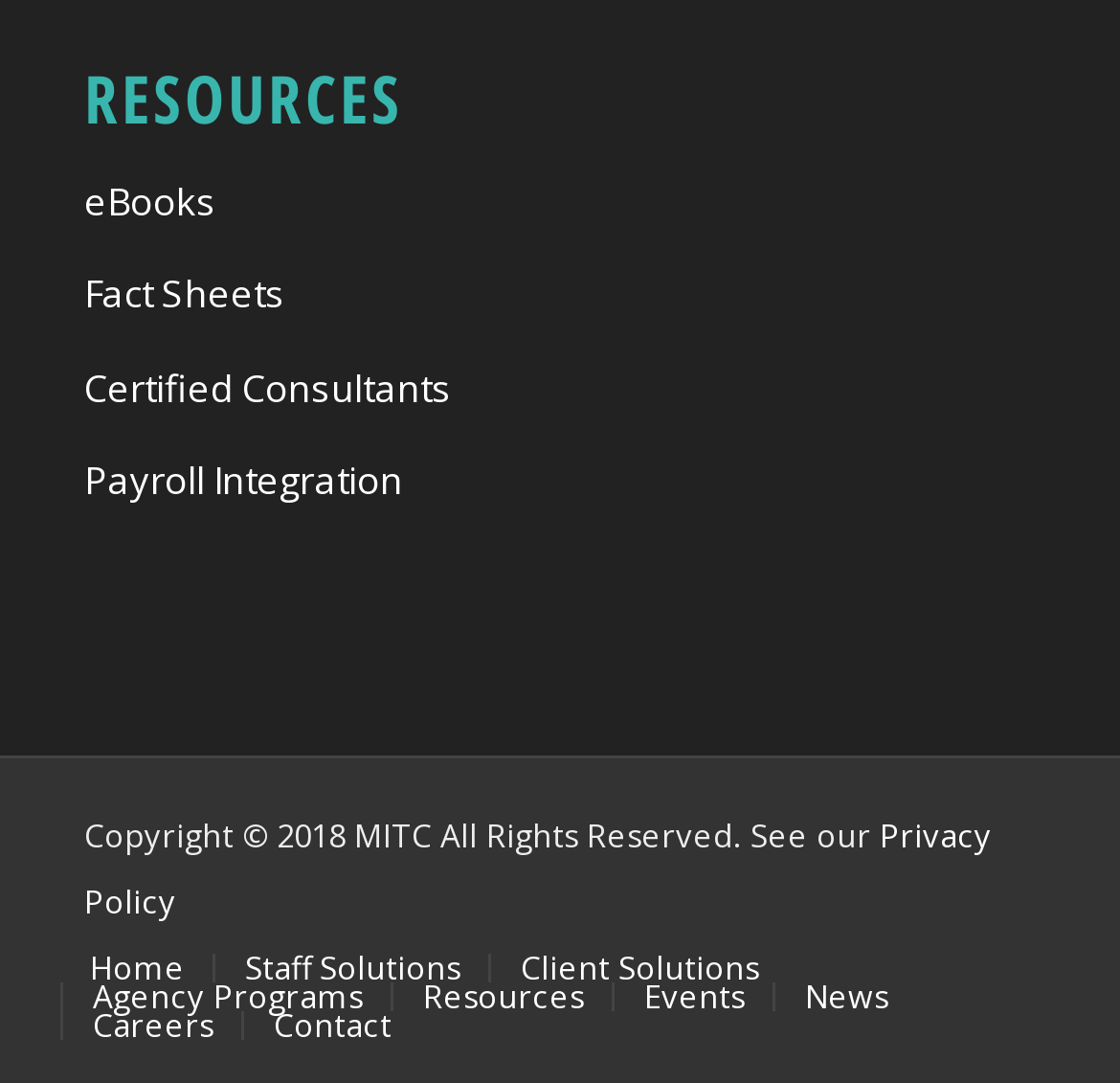How many main navigation links are there?
Using the image as a reference, give an elaborate response to the question.

By examining the links in the footer section, it can be seen that there are 9 main navigation links: Home, Staff Solutions, Client Solutions, Agency Programs, Resources, Events, News, Careers, and Contact.